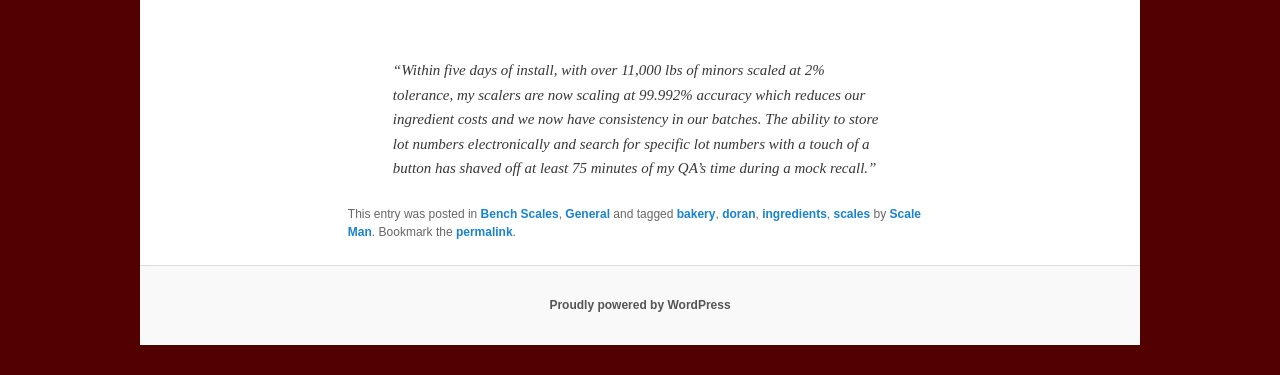Highlight the bounding box coordinates of the element that should be clicked to carry out the following instruction: "Check the WordPress powered by link". The coordinates must be given as four float numbers ranging from 0 to 1, i.e., [left, top, right, bottom].

[0.429, 0.796, 0.571, 0.833]